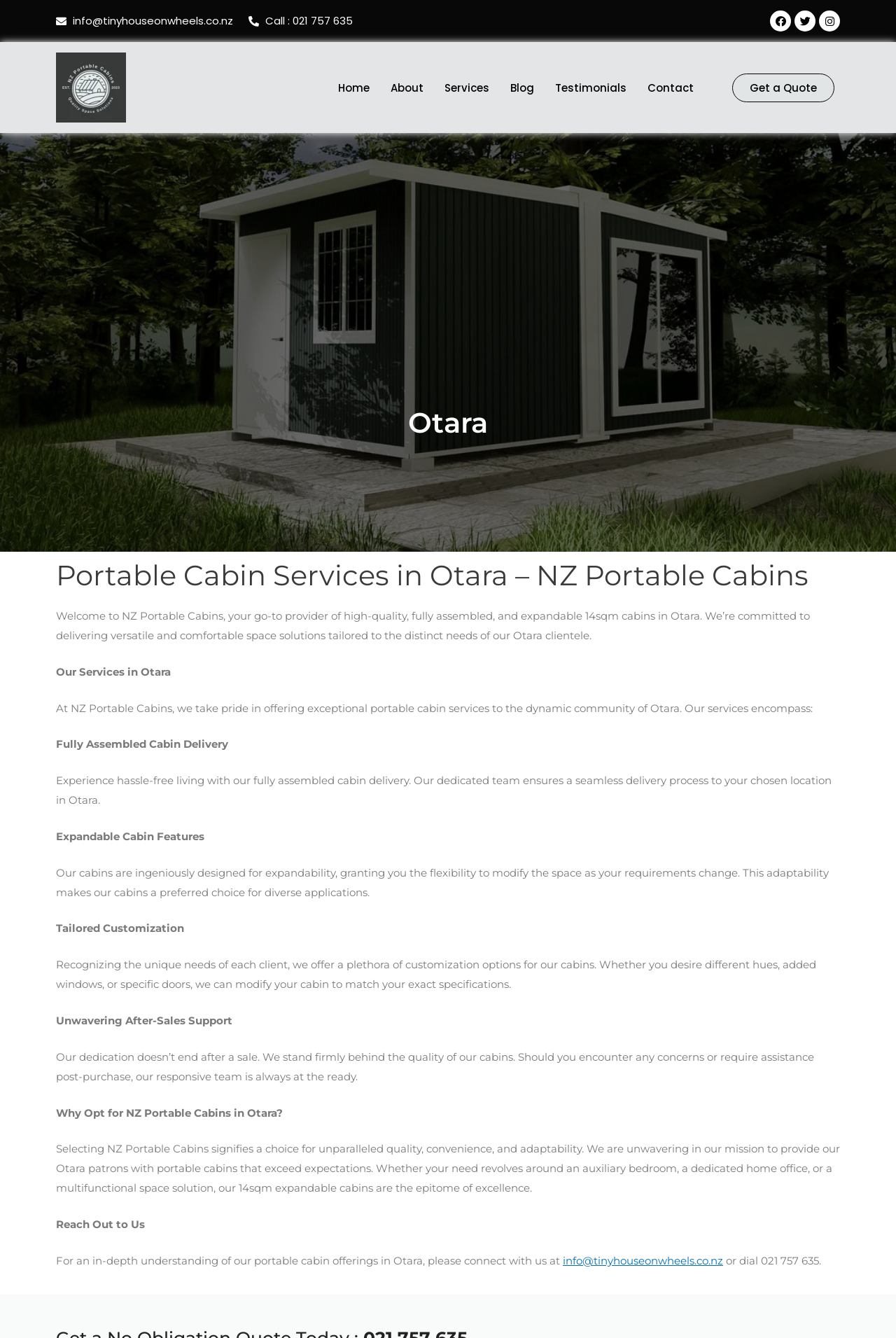Identify the bounding box coordinates of the region that needs to be clicked to carry out this instruction: "Visit our Facebook page". Provide these coordinates as four float numbers ranging from 0 to 1, i.e., [left, top, right, bottom].

[0.859, 0.008, 0.883, 0.024]